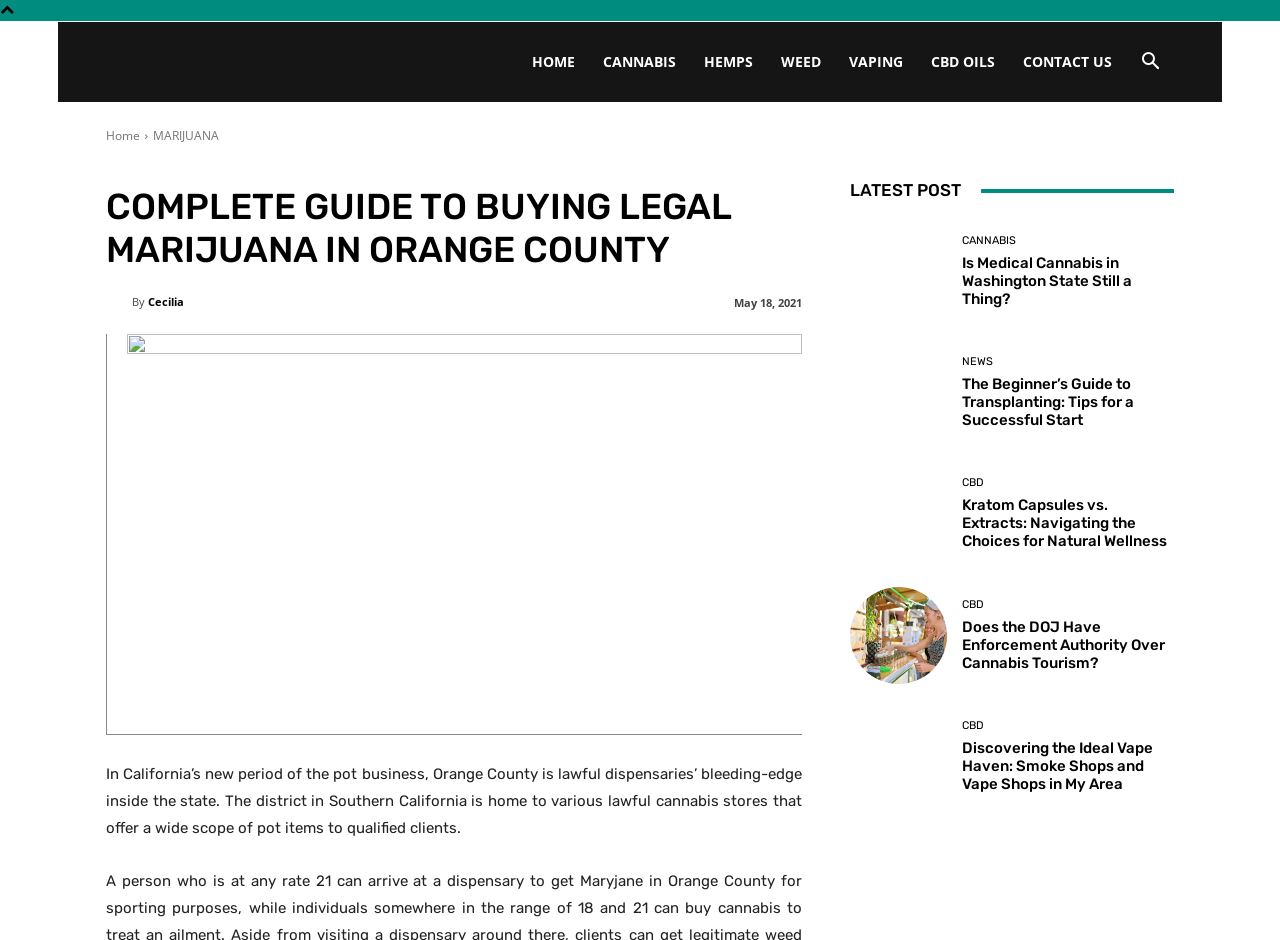Provide the bounding box coordinates in the format (top-left x, top-left y, bottom-right x, bottom-right y). All values are floating point numbers between 0 and 1. Determine the bounding box coordinate of the UI element described as: CANNABIS

[0.46, 0.023, 0.539, 0.109]